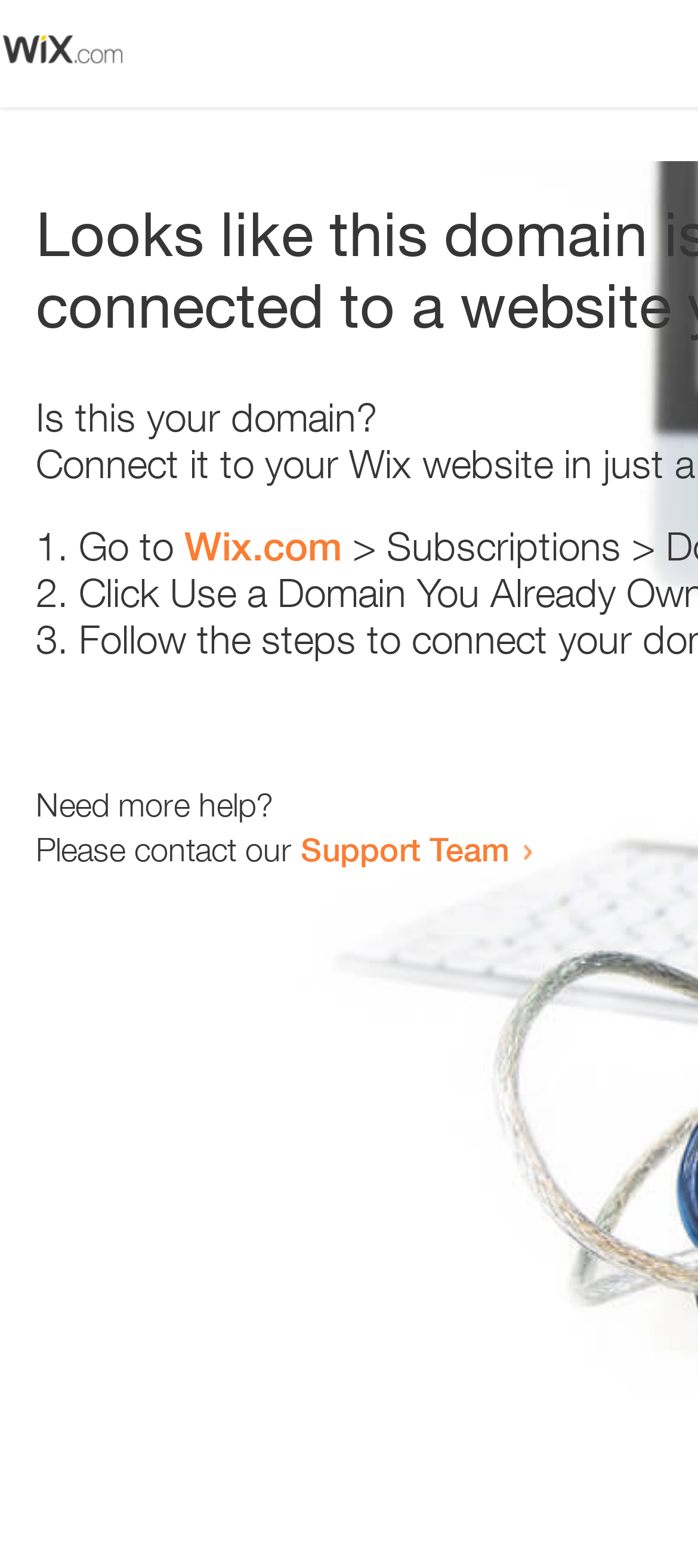Determine the bounding box coordinates (top-left x, top-left y, bottom-right x, bottom-right y) of the UI element described in the following text: Wix.com

[0.264, 0.333, 0.49, 0.363]